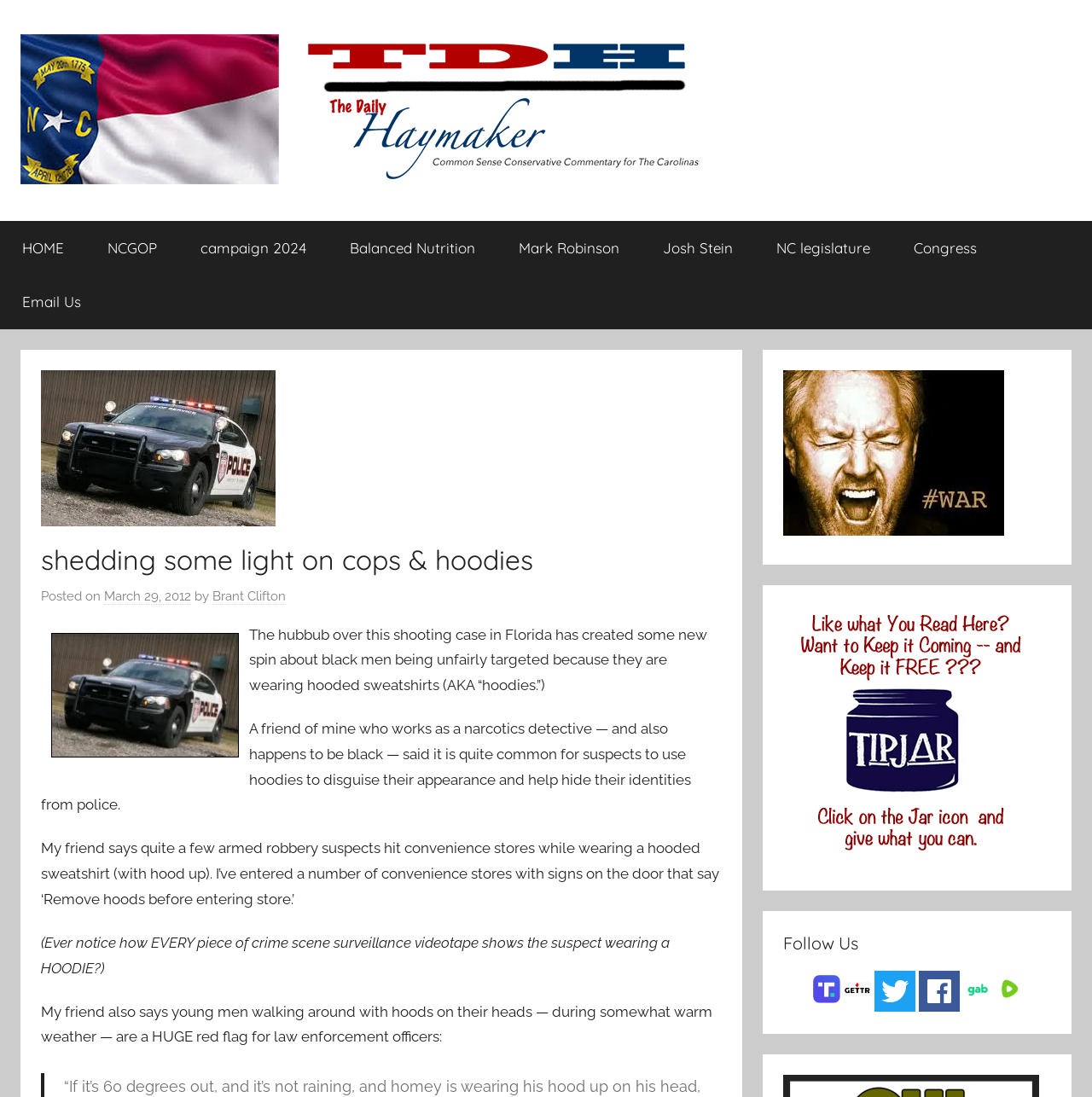Can you find the bounding box coordinates of the area I should click to execute the following instruction: "Click on the 'Email Us' link"?

[0.0, 0.251, 0.094, 0.3]